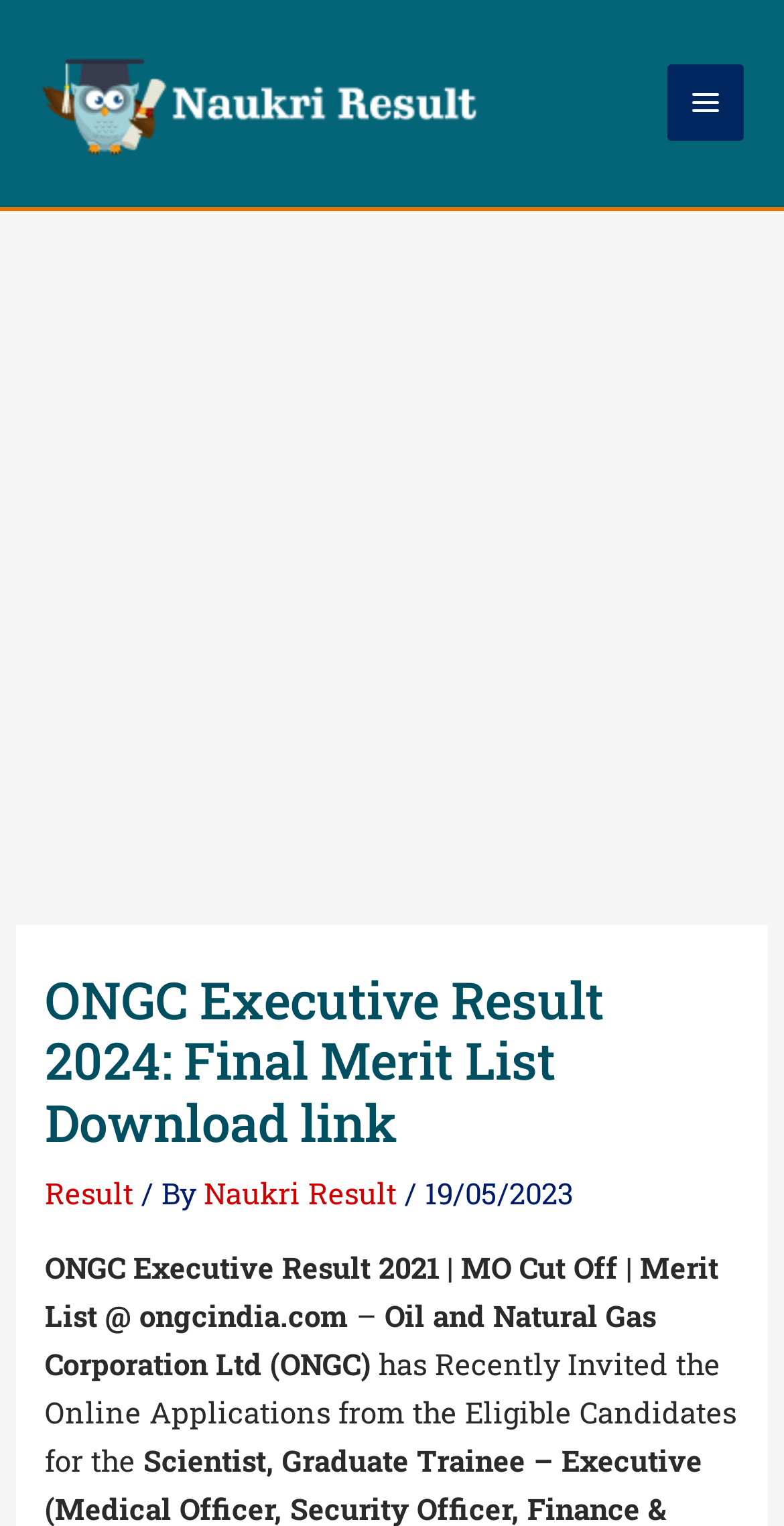Using the description "Naukri Result", predict the bounding box of the relevant HTML element.

[0.26, 0.77, 0.517, 0.795]